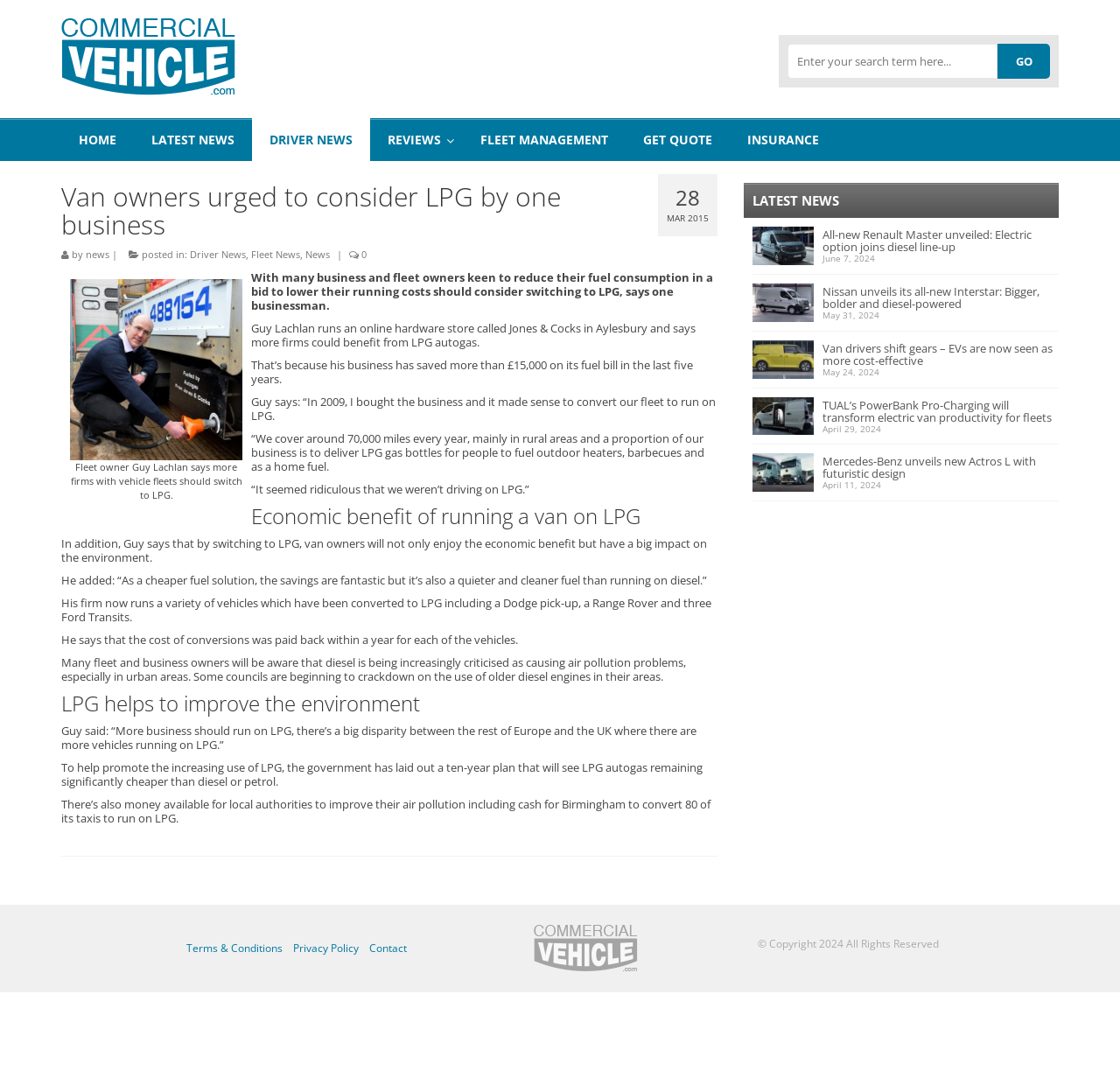Locate the coordinates of the bounding box for the clickable region that fulfills this instruction: "Read the latest news".

[0.664, 0.17, 0.945, 0.202]